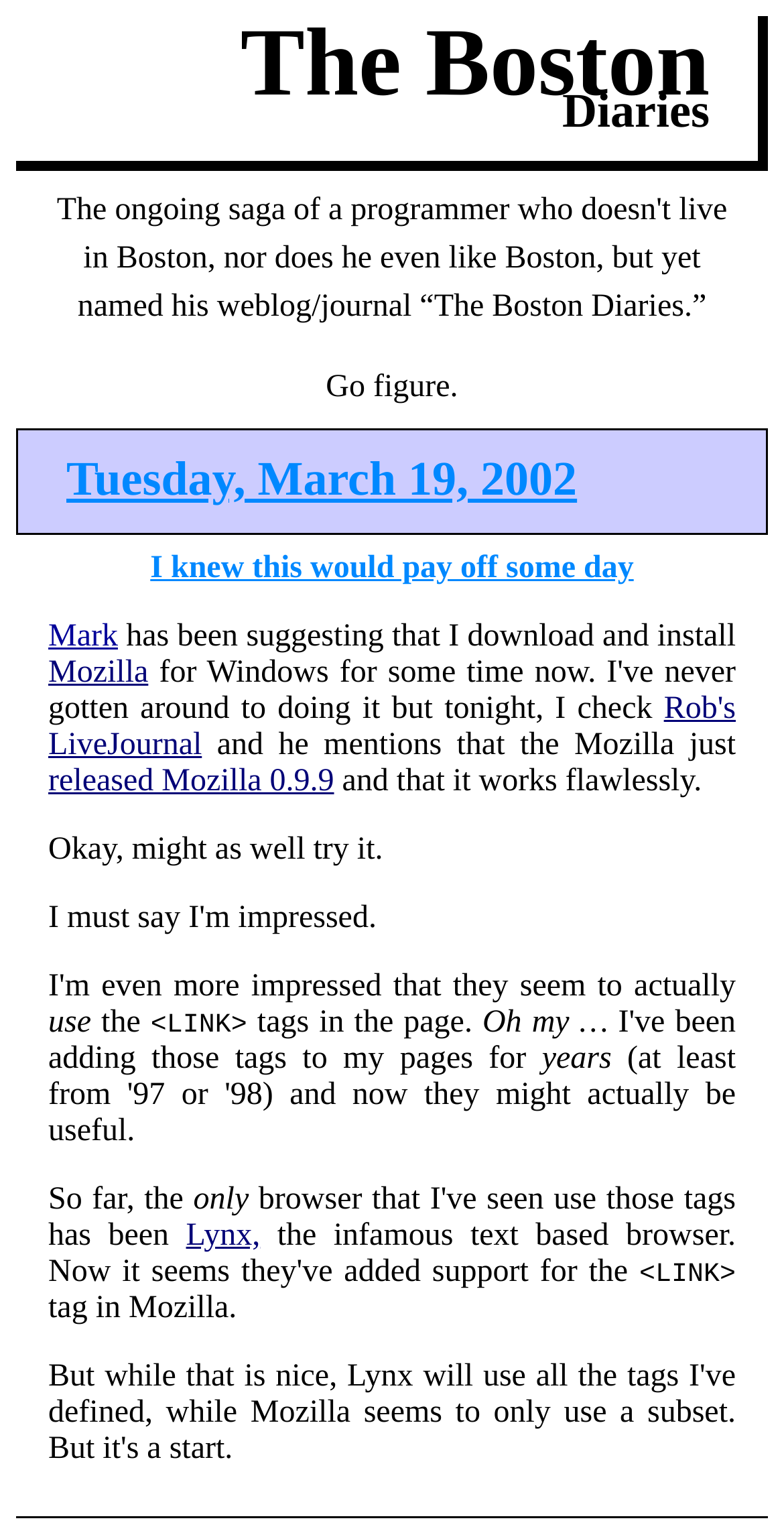What is the journaling platform mentioned in the webpage?
Using the image as a reference, answer the question with a short word or phrase.

LiveJournal